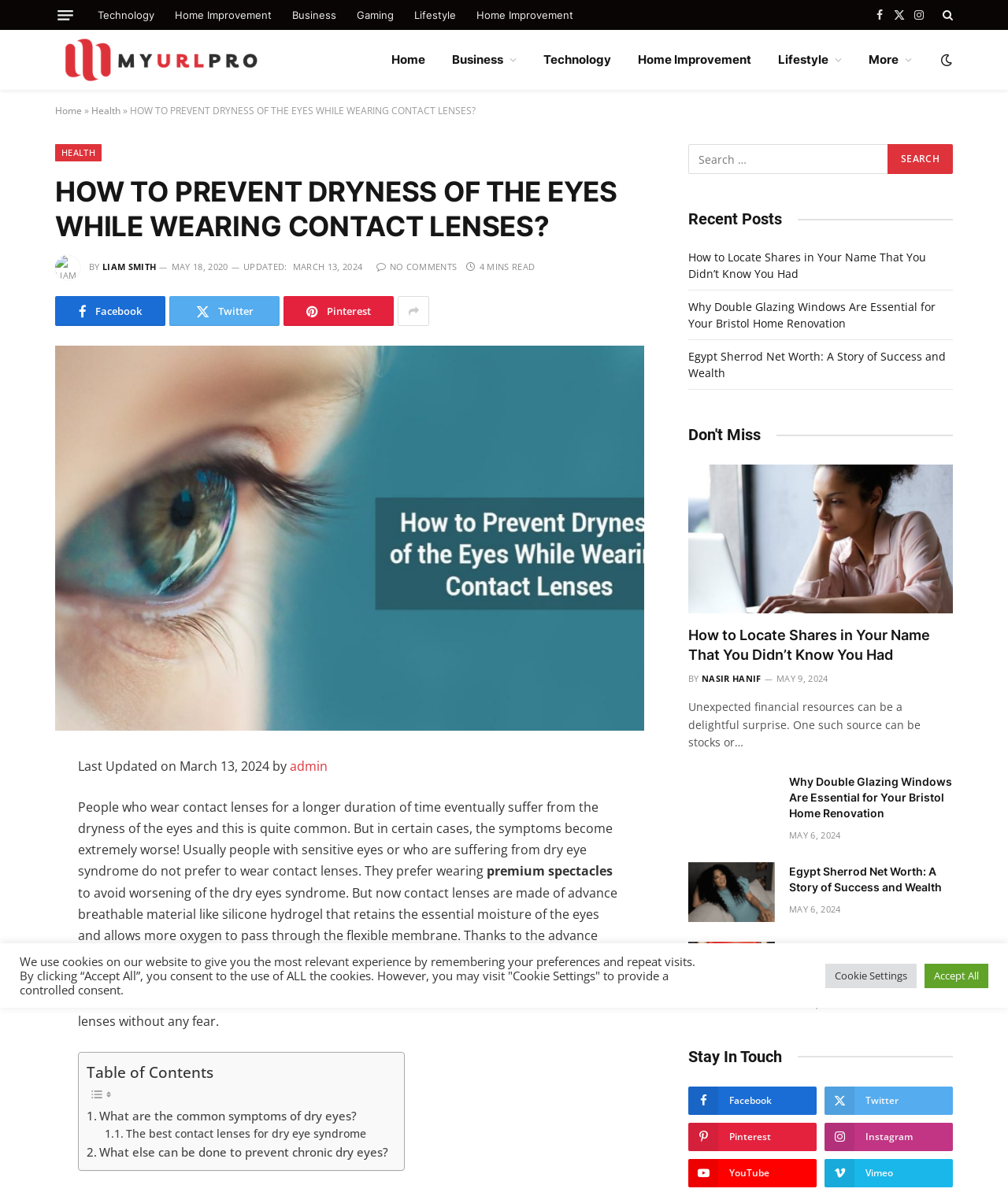Give a one-word or short phrase answer to this question: 
Who is the author of the article?

Liam Smith